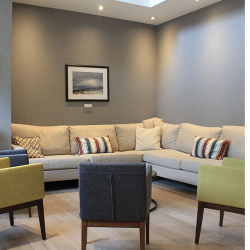Offer a detailed explanation of what is happening in the image.

The image captures a cozy and inviting lounge area designed for comfort and connection. Centered around a spacious L-shaped sofa adorned with decorative pillows, the room features soft gray walls that create a calming atmosphere. Complementing the sofa are stylish chairs in a mix of muted green and blue tones, arranged to encourage conversation. A small round table sits in the middle, enhancing the space's functionality for gatherings or informal meetings. An artwork, framed and placed on the wall, adds a personal touch to the environment. This setting exemplifies a supportive space where individuals can come together, share experiences, and find solace during difficult times.